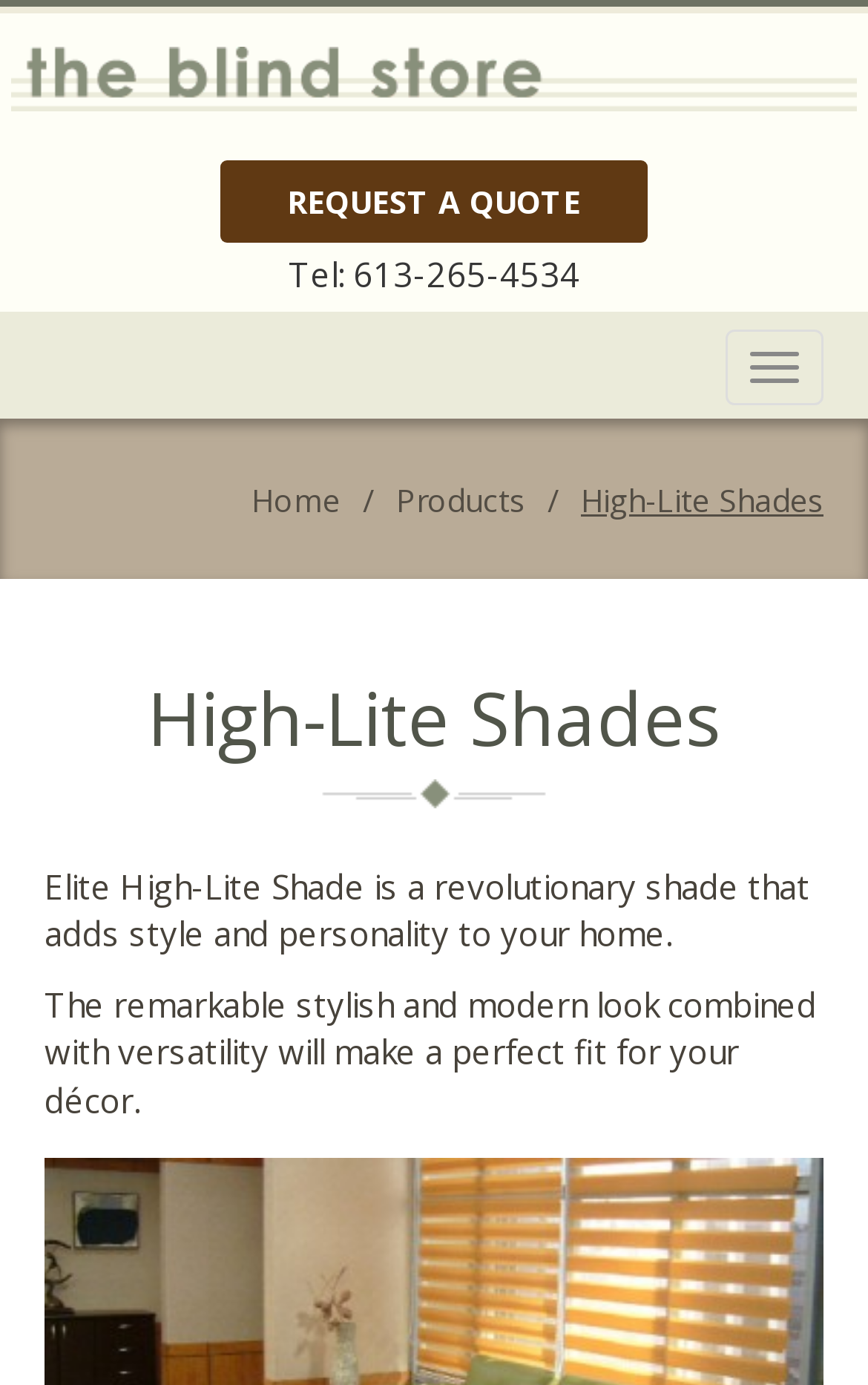Please predict the bounding box coordinates (top-left x, top-left y, bottom-right x, bottom-right y) for the UI element in the screenshot that fits the description: Toggle navigation

[0.836, 0.237, 0.949, 0.292]